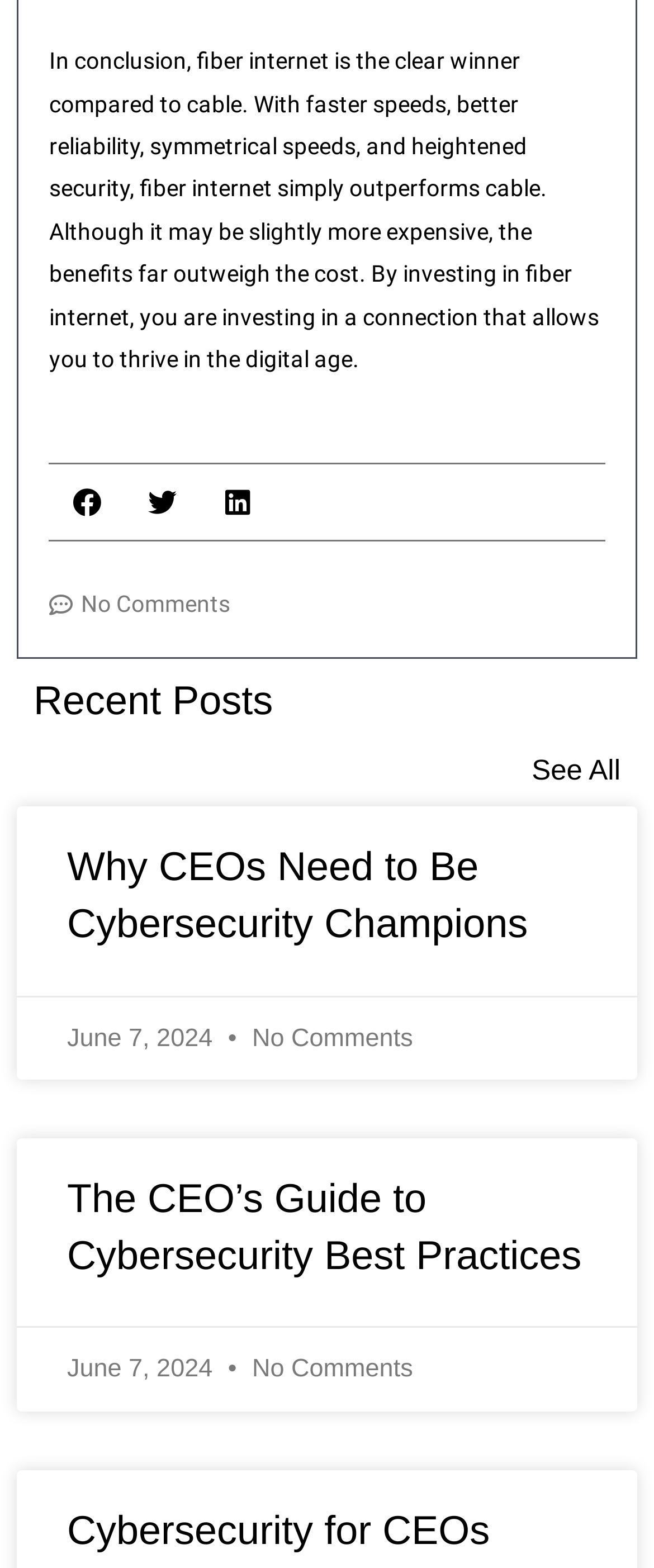Pinpoint the bounding box coordinates of the area that must be clicked to complete this instruction: "Read the article 'Why CEOs Need to Be Cybersecurity Champions'".

[0.103, 0.539, 0.807, 0.604]